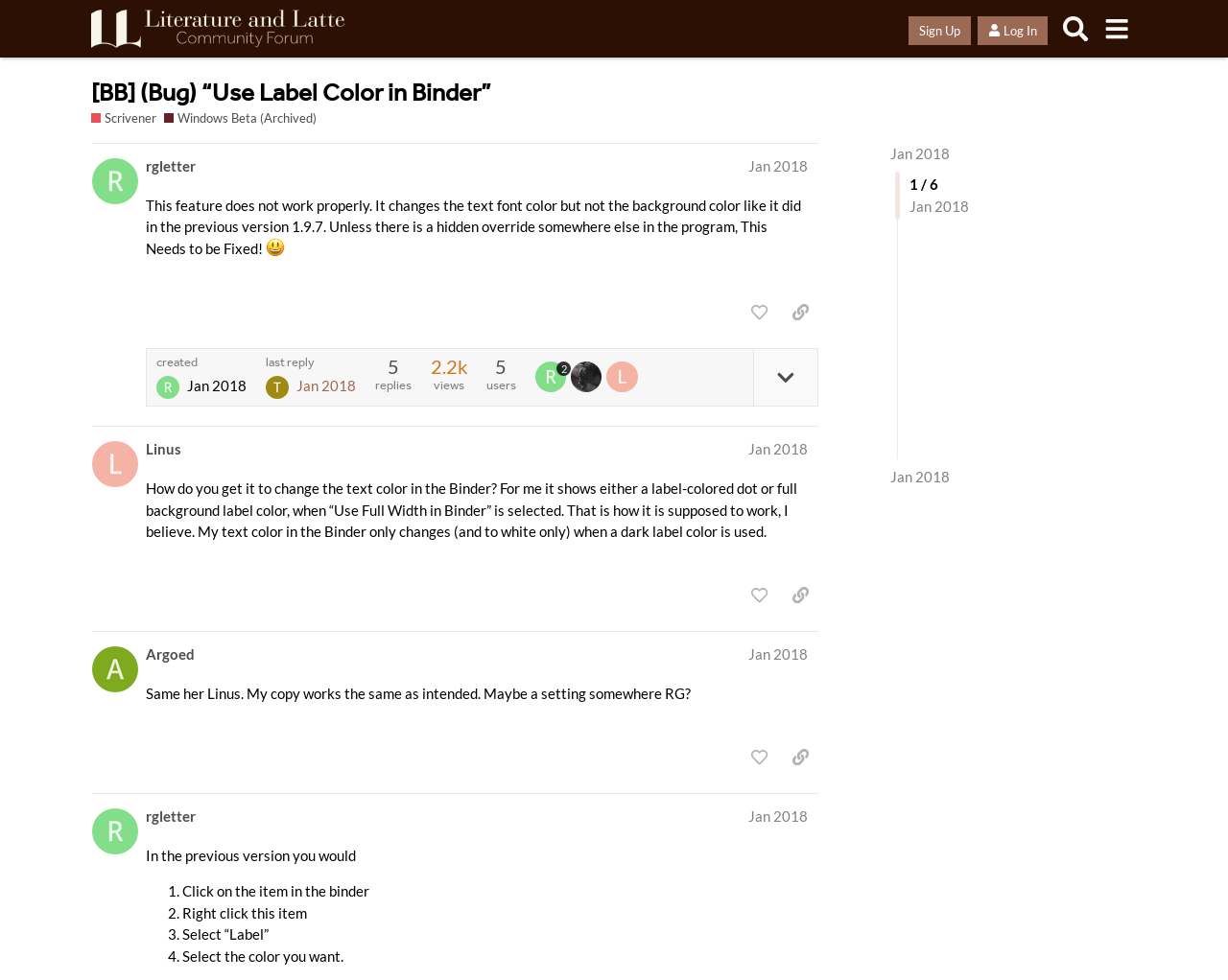Provide the bounding box coordinates for the UI element that is described by this text: "​". The coordinates should be in the form of four float numbers between 0 and 1: [left, top, right, bottom].

[0.613, 0.356, 0.666, 0.414]